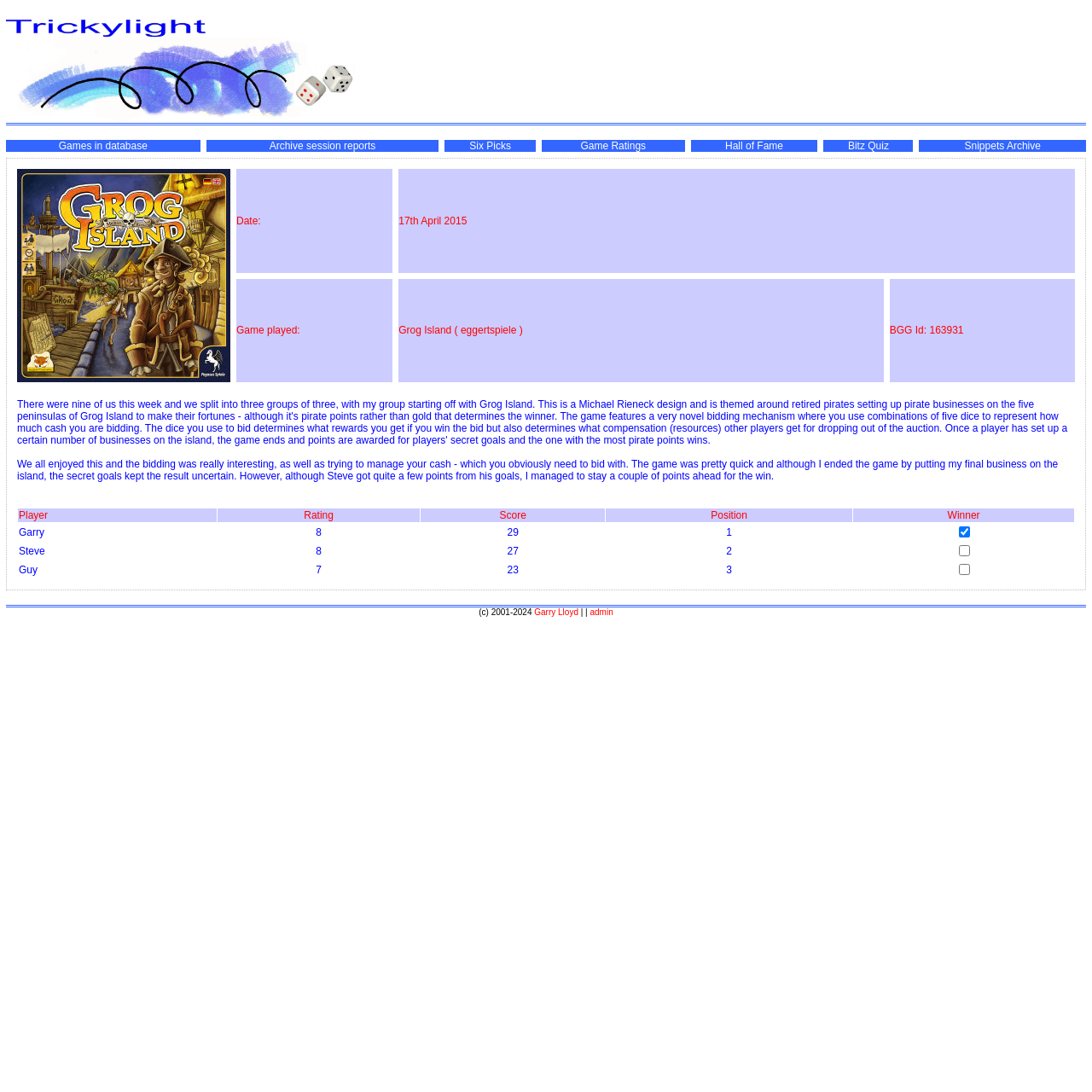Please identify the bounding box coordinates of the element that needs to be clicked to perform the following instruction: "View session report for Grog Island".

[0.365, 0.255, 0.809, 0.35]